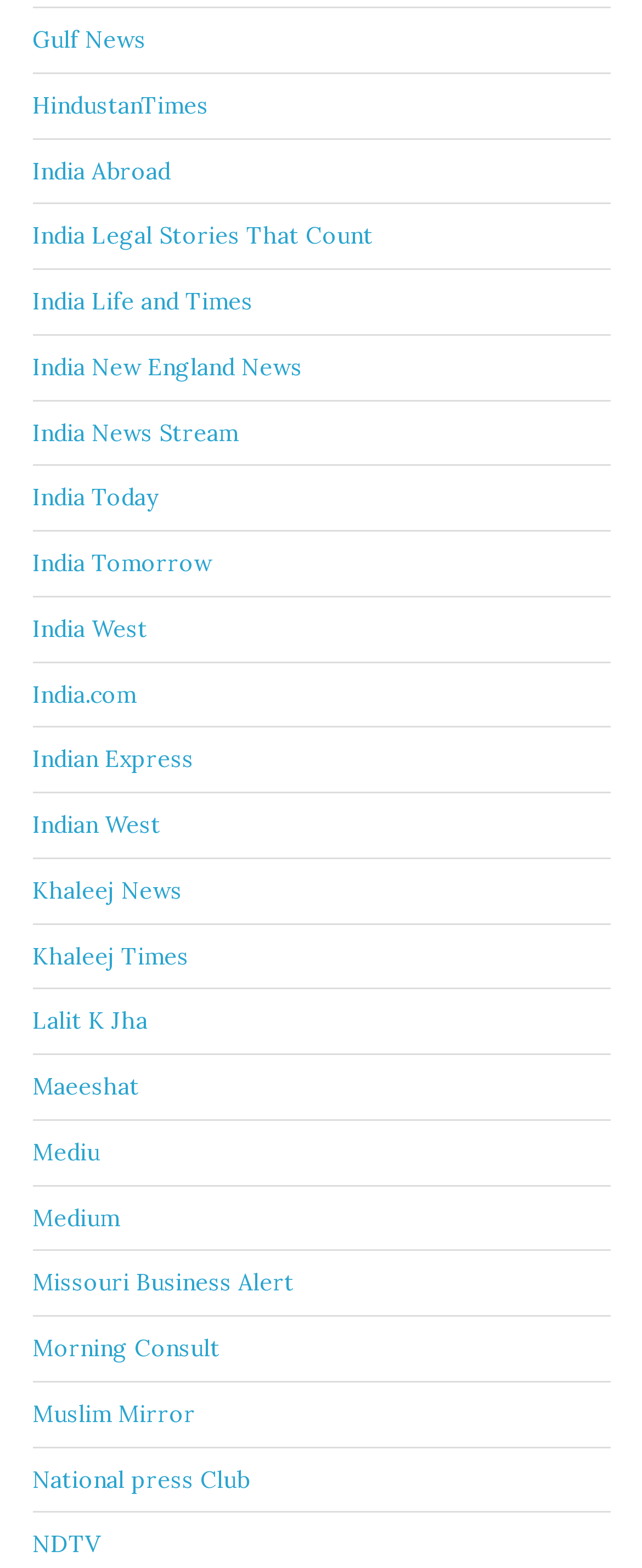Locate the bounding box of the UI element described in the following text: "India News Stream".

[0.05, 0.266, 0.371, 0.285]